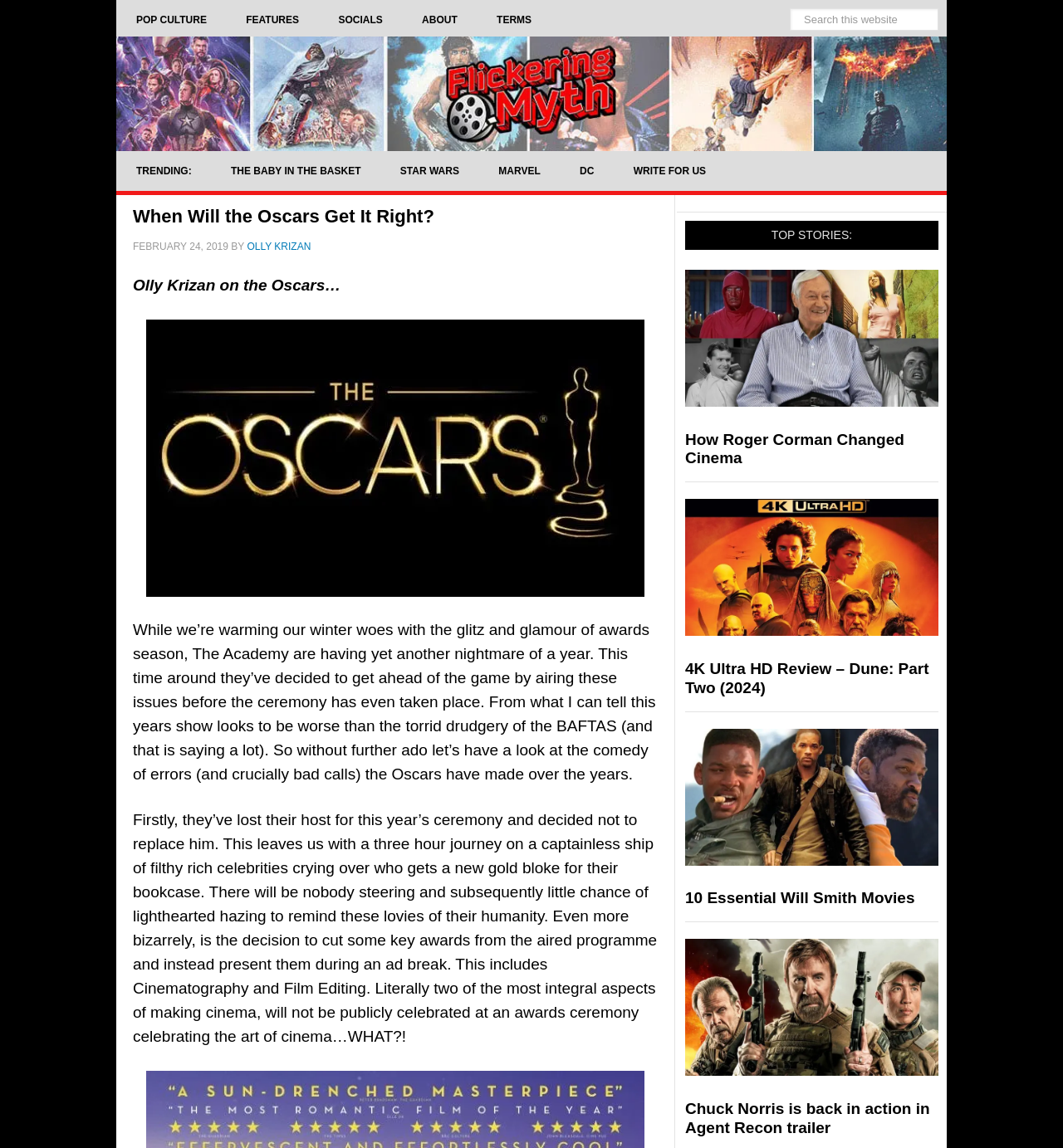Locate the bounding box coordinates of the element that should be clicked to execute the following instruction: "View article about 10 Essential Will Smith Movies".

[0.645, 0.775, 0.883, 0.791]